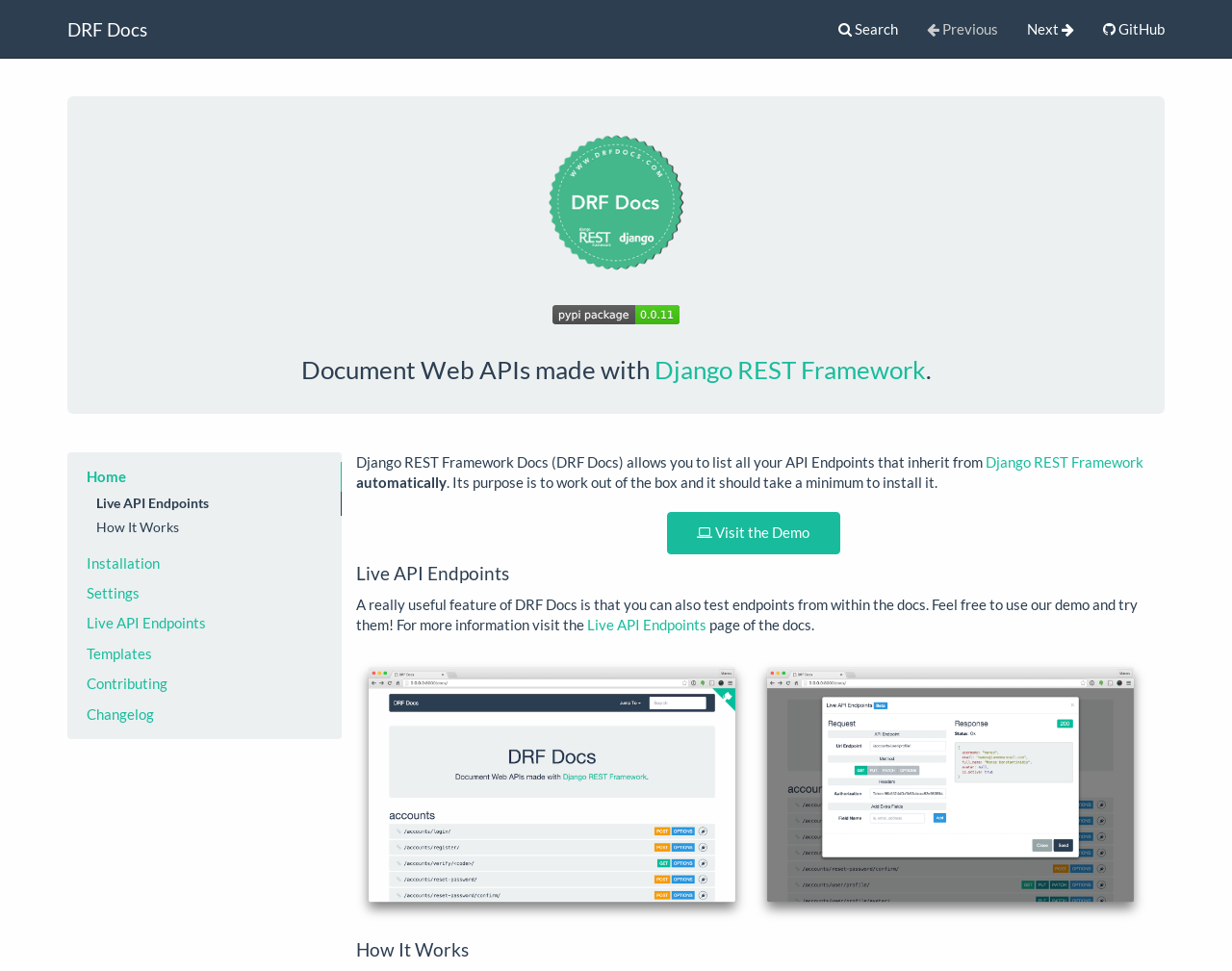Using the details from the image, please elaborate on the following question: What is the demo for?

The demo is for DRF Docs, as mentioned in the link ' Visit the Demo', which suggests that the demo is related to DRF Docs.